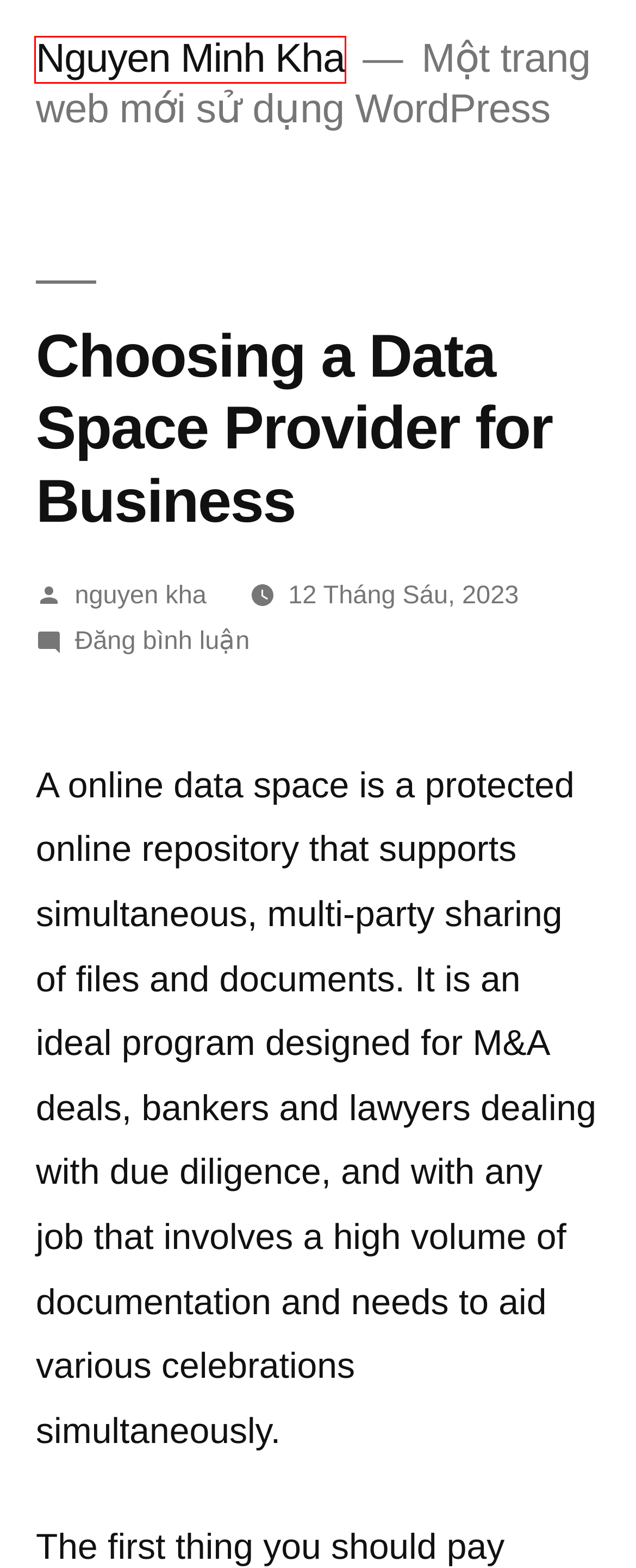Examine the screenshot of the webpage, which has a red bounding box around a UI element. Select the webpage description that best fits the new webpage after the element inside the red bounding box is clicked. Here are the choices:
A. nguyen kha – Nguyen Minh Kha
B. Methods to Conduct a booming Board Get together – Nguyen Minh Kha
C. Tháng Chín 2021 – Nguyen Minh Kha
D. Startups’ Due Diligence and Fundraising Processes – Nguyen Minh Kha
E. Tháng Mười Hai 2023 – Nguyen Minh Kha
F. Tháng Sáu 2022 – Nguyen Minh Kha
G. Tháng Tư 2022 – Nguyen Minh Kha
H. Nguyen Minh Kha – Một trang web mới sử dụng WordPress

H